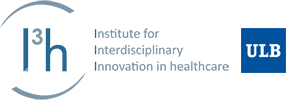What is the mission of the institute?
Use the screenshot to answer the question with a single word or phrase.

Advance scientific knowledge and innovative education